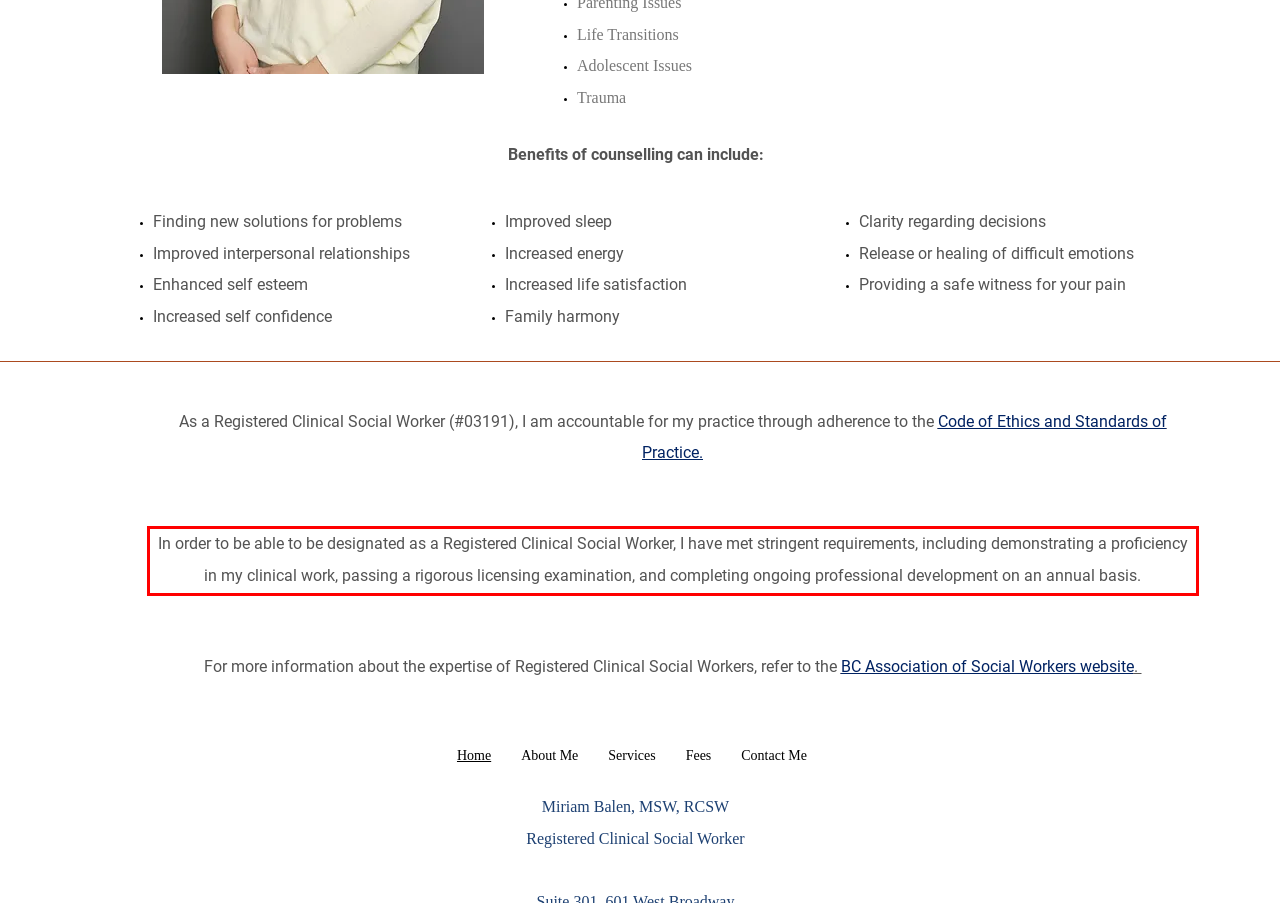You are presented with a webpage screenshot featuring a red bounding box. Perform OCR on the text inside the red bounding box and extract the content.

In order to be able to be designated as a Registered Clinical Social Worker, I have met stringent requirements, including demonstrating a proficiency in my clinical work, passing a rigorous licensing examination, and completing ongoing professional development on an annual basis.